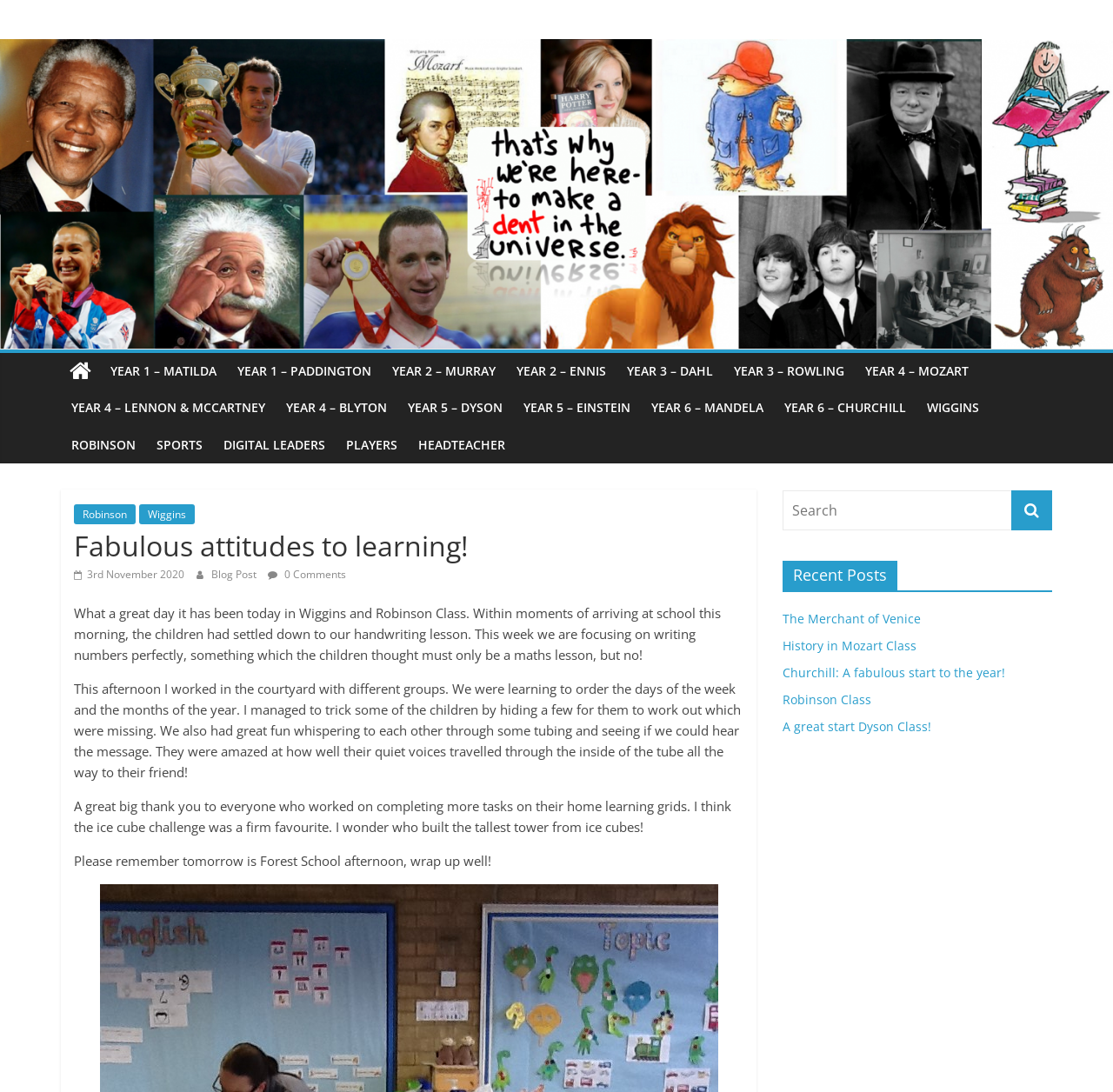What is the name of the class mentioned in the blog post?
Please provide a single word or phrase as the answer based on the screenshot.

Wiggins and Robinson Class